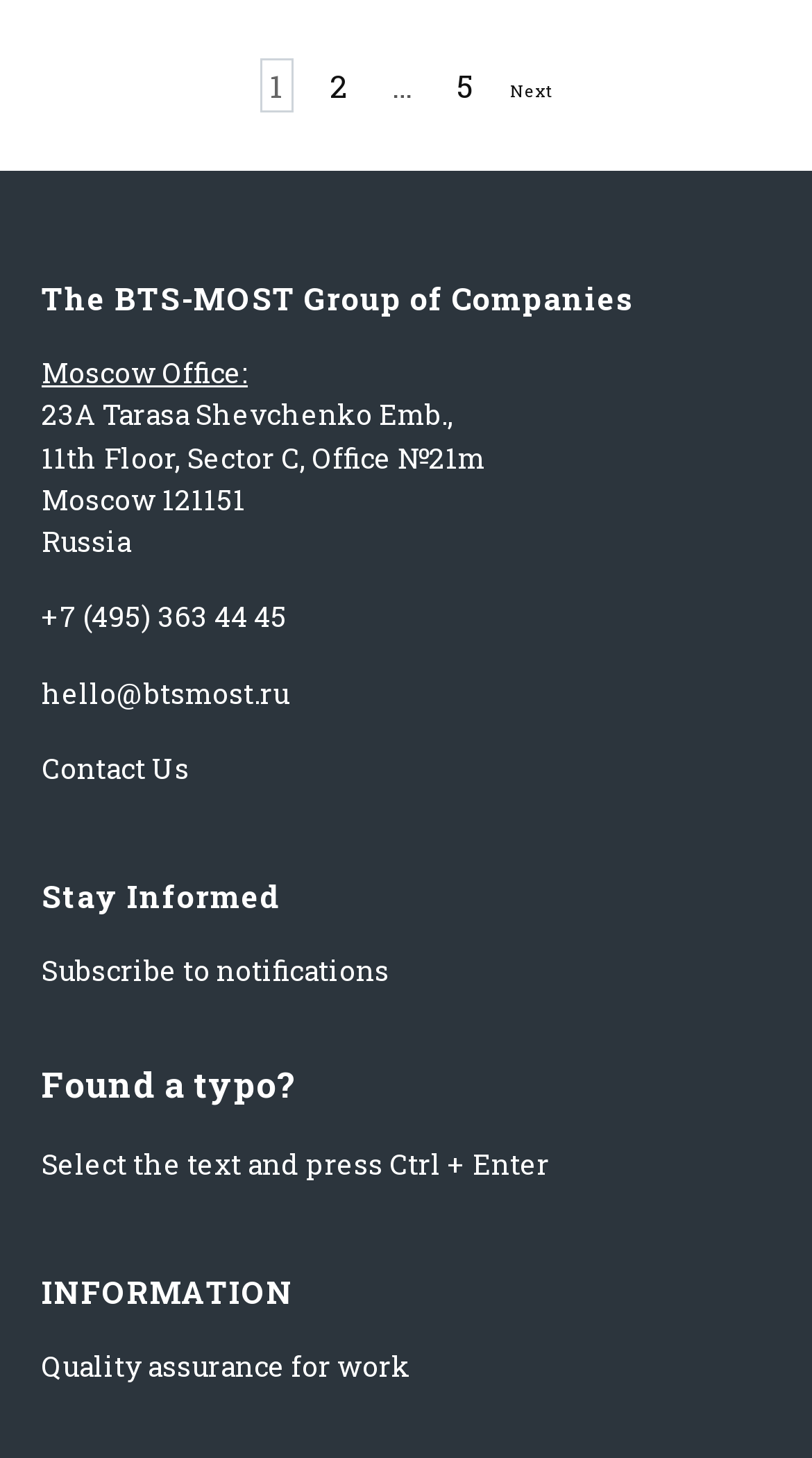Using the provided element description "Quality assurance for work", determine the bounding box coordinates of the UI element.

[0.051, 0.925, 0.505, 0.951]